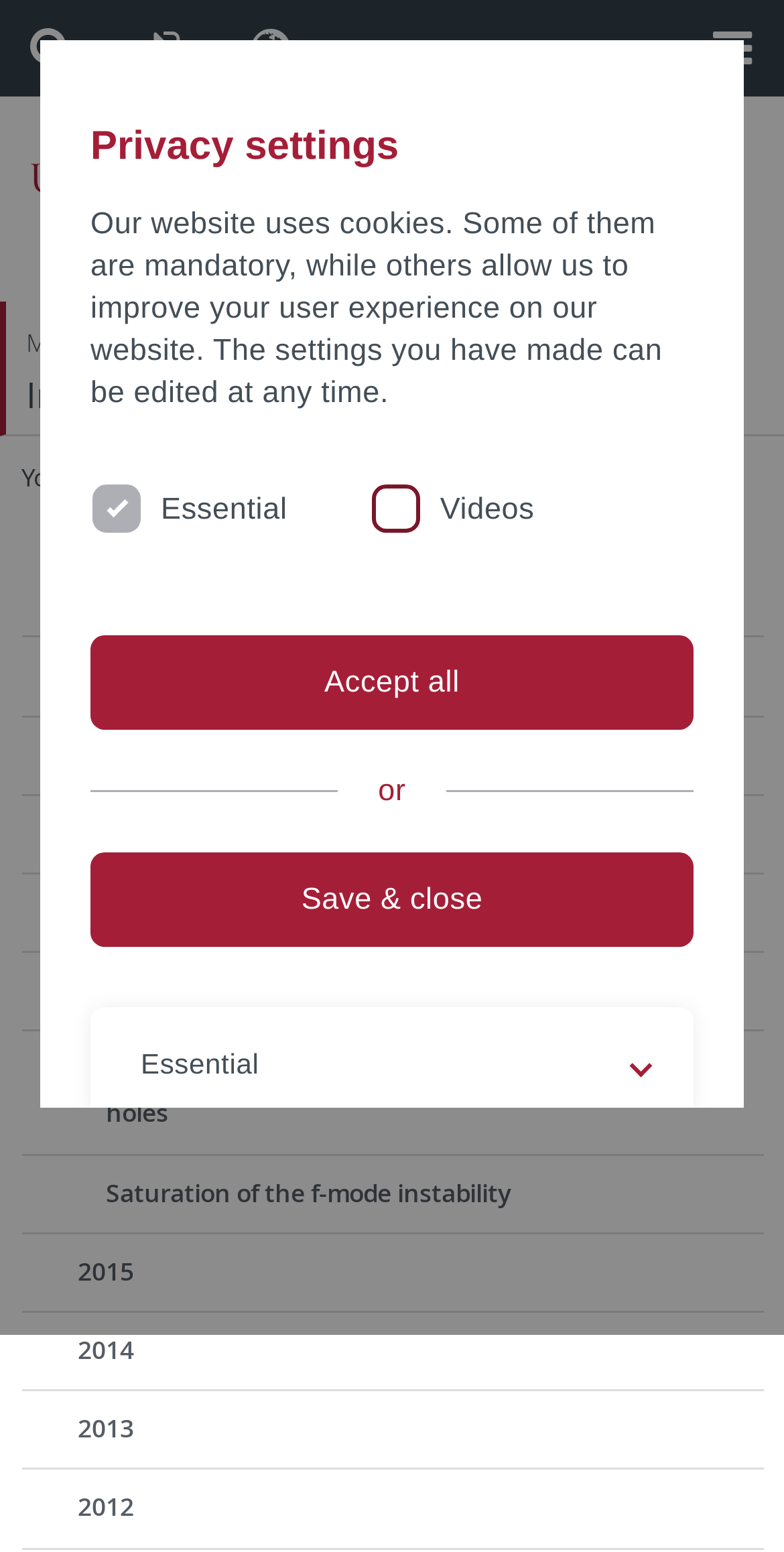How many years are listed in the webpage? From the image, respond with a single word or brief phrase.

6